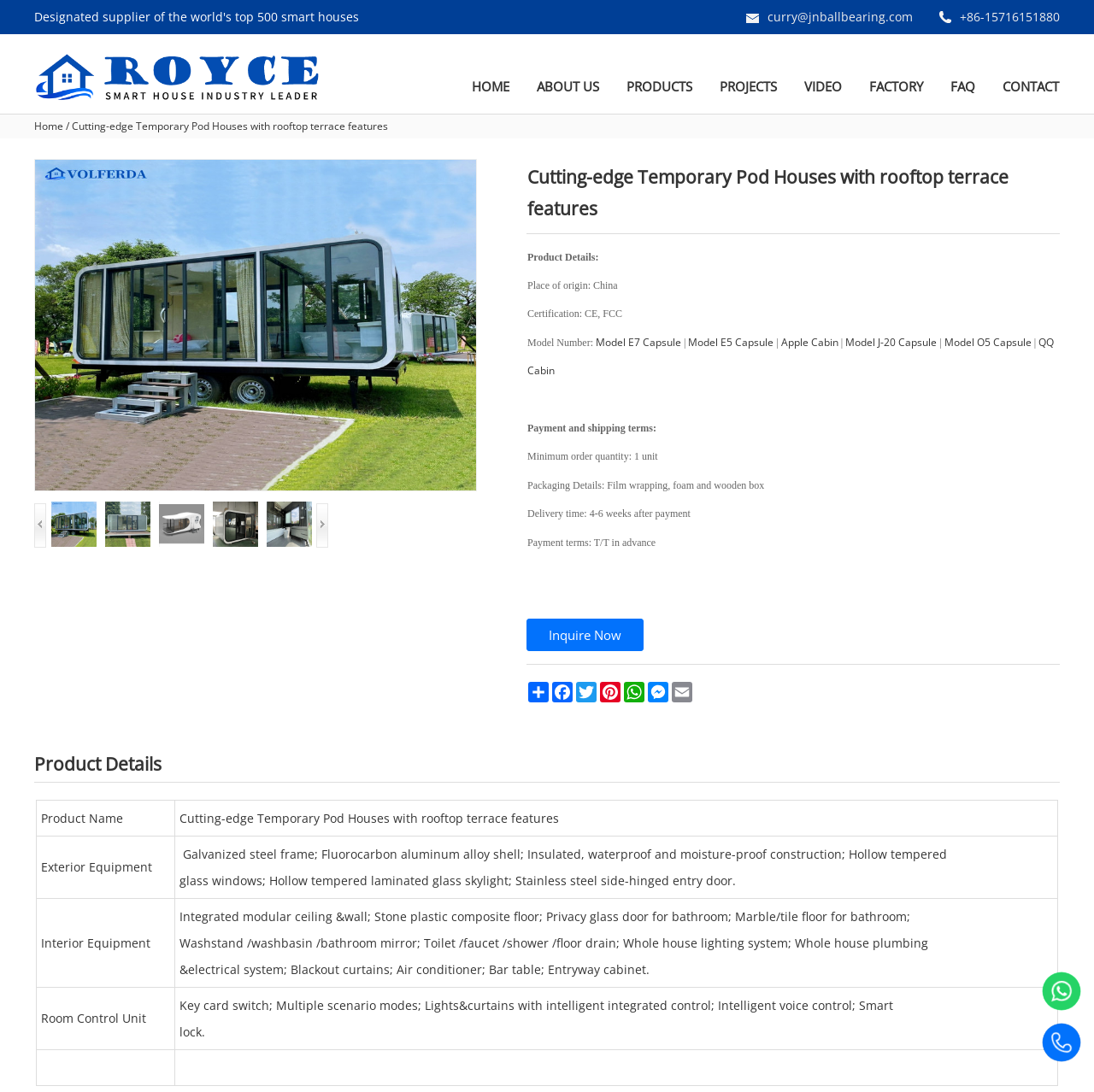Identify the bounding box coordinates necessary to click and complete the given instruction: "Click on the 'HOME' link".

[0.43, 0.055, 0.466, 0.104]